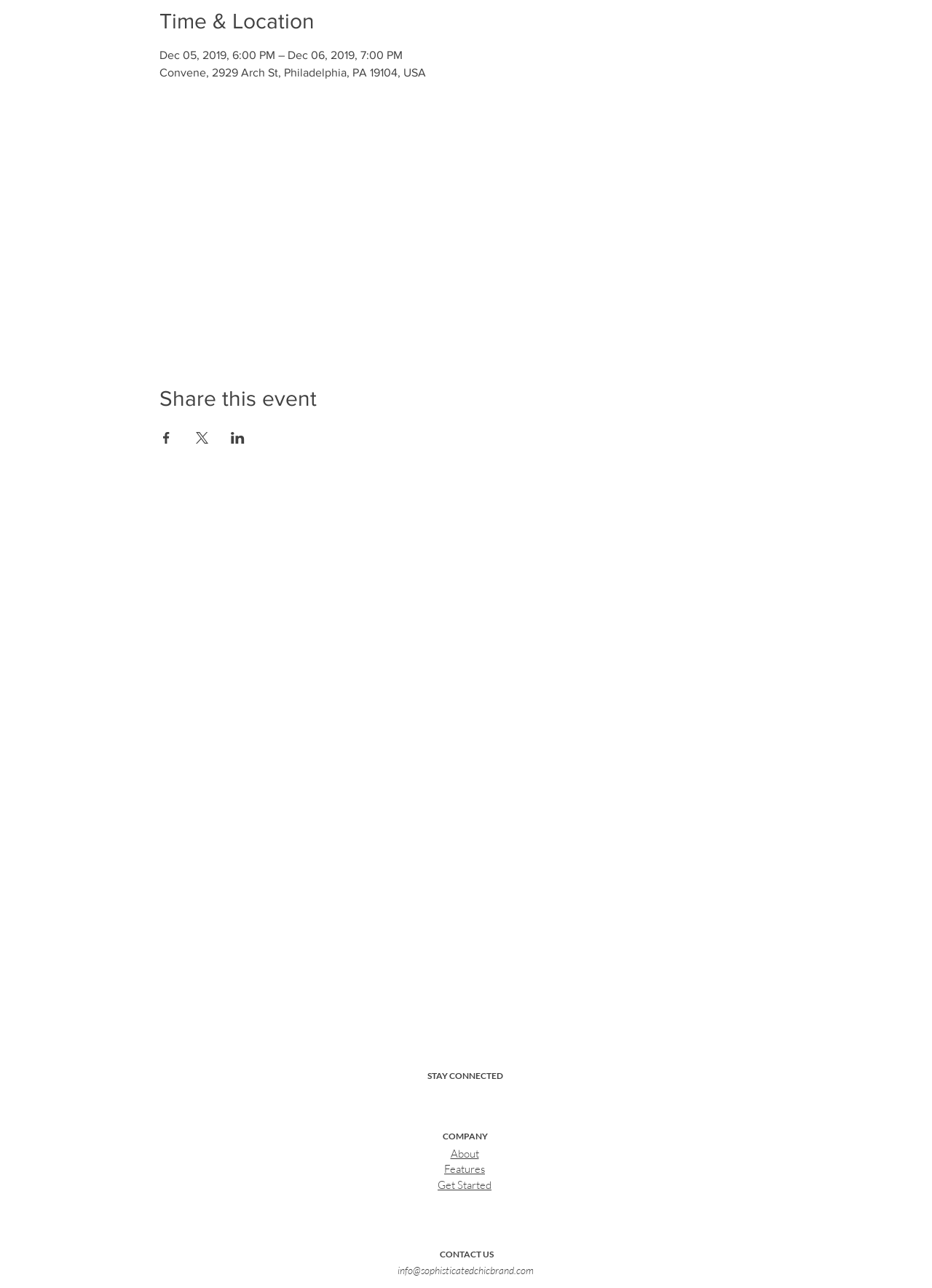What is the event location?
Can you provide an in-depth and detailed response to the question?

The event location can be found in the 'Time & Location' section, which is a heading element. The corresponding StaticText element contains the location information, specifically 'Convene, 2929 Arch St, Philadelphia, PA 19104, USA'.